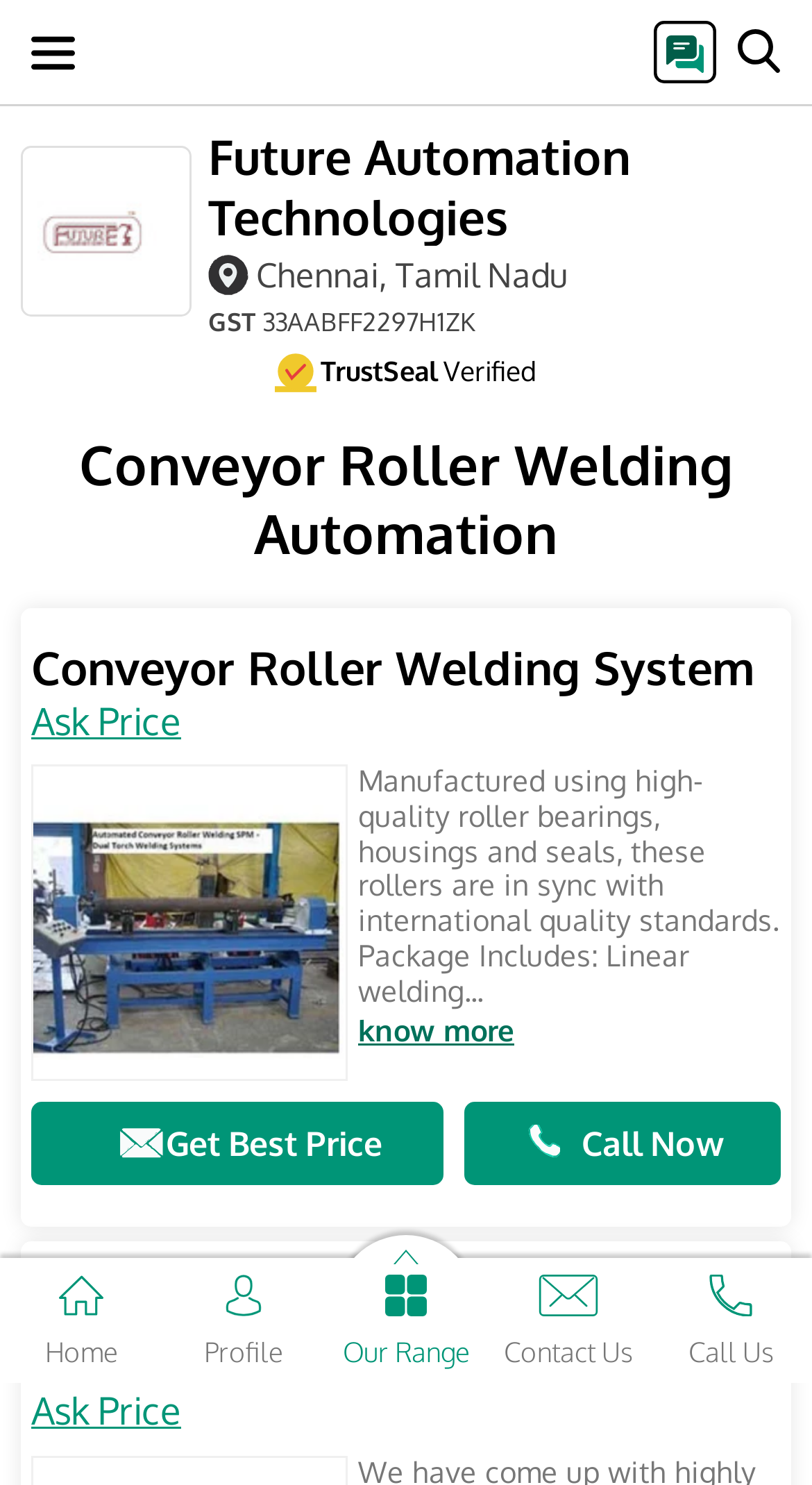Reply to the question below using a single word or brief phrase:
What is the location of the company?

Chennai, Tamil Nadu